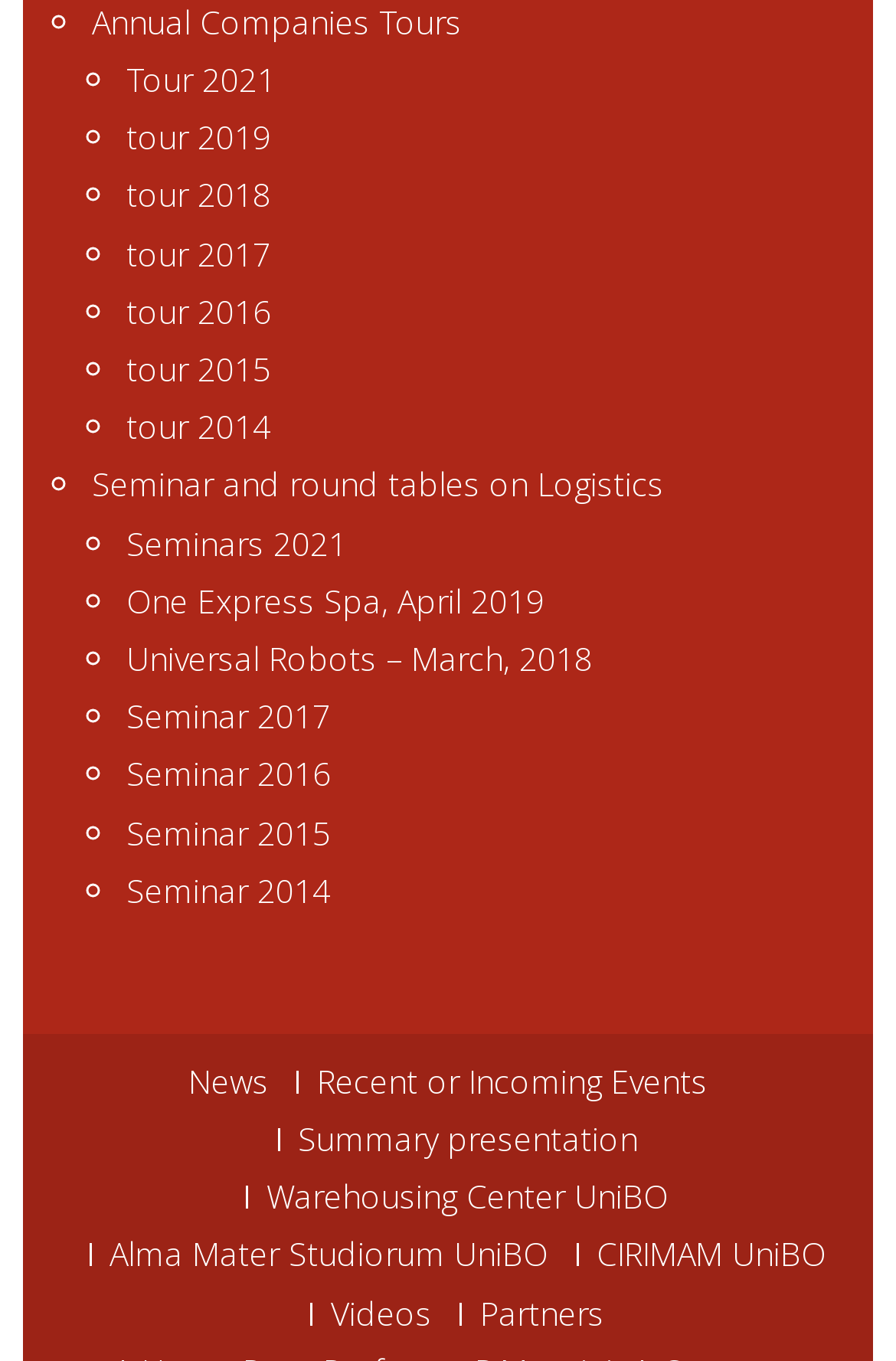Highlight the bounding box coordinates of the region I should click on to meet the following instruction: "Watch Videos".

[0.346, 0.957, 0.482, 0.973]